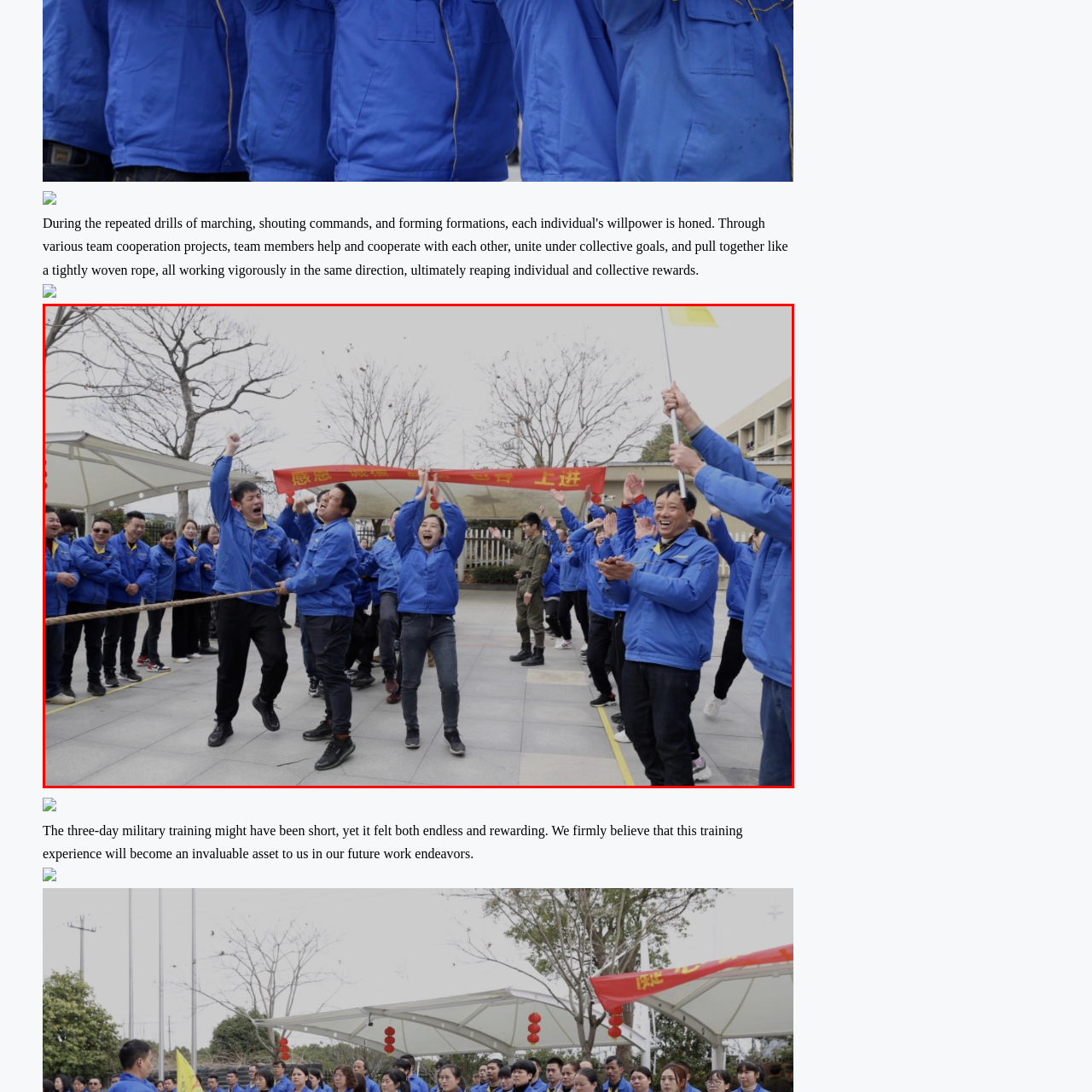Generate an elaborate caption for the image highlighted within the red boundary.

In a lively scene capturing a recent team-building event, a group of enthusiastic participants, dressed in matching blue jackets, celebrate their camaraderie and accomplishments. The central figures, including a man in a black outfit enthusiastically holding a rope, display a range of emotions from joy to excitement. Nearby, a woman beams with laughter and raises her arms in triumph, creating an atmosphere of spirited competition and teamwork. 

The group is gathered outdoors, under a canopy, with decorative elements suggesting a festive occasion. A banner overhead adds to the festive vibe, and the structure of the event space hints at a well-organized gathering. In the background, onlookers cheer, and a few individuals, including one dressed in military attire, contribute to the group’s dynamic energy. This moment captures not only the essence of teamwork but also the joy and rewards of shared experiences, reflecting the importance of collaboration in professional settings.